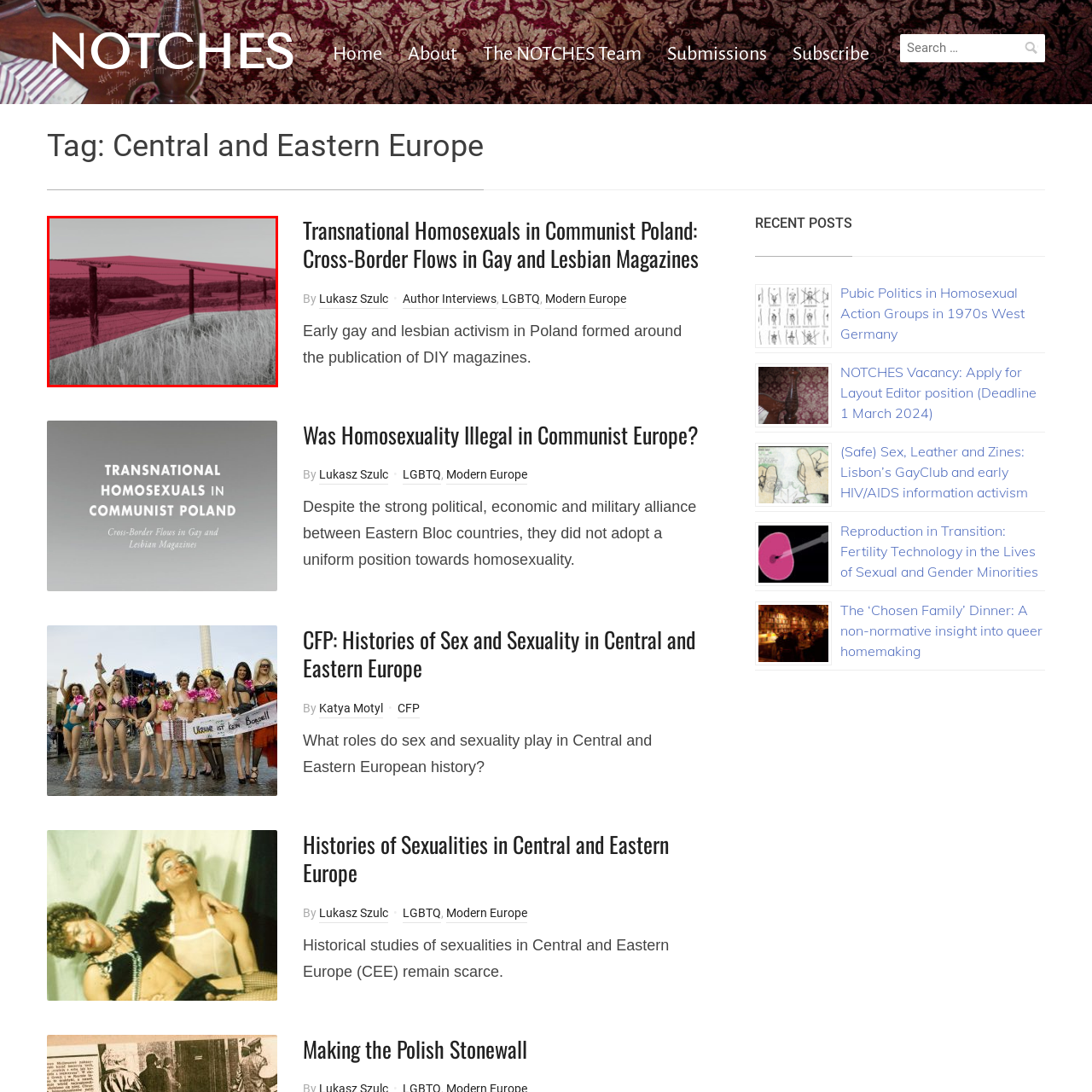Explain in detail what is happening in the image that is surrounded by the red box.

The image depicts a stark landscape featuring barbed wire fencing that stretches across a grassy field, set against a muted backdrop of rolling hills. The composition is characterized by a striking use of color, with a prominent overlay of deep red that intersects the natural scenery, creating a sense of tension between the harshness of the fence and the serene environment. This visual metaphor may evoke themes of division, restriction, and the complexities of historical narratives, particularly in relation to LGBTQ+ issues in Central and Eastern Europe, as highlighted in the associated article titled "Transnational Homosexuals in Communist Poland: Cross-Border Flows in Gay and Lesbian Magazines." The image serves as a thought-provoking representation of the interplay between societal barriers and the quest for identity and belonging within marginalized communities.